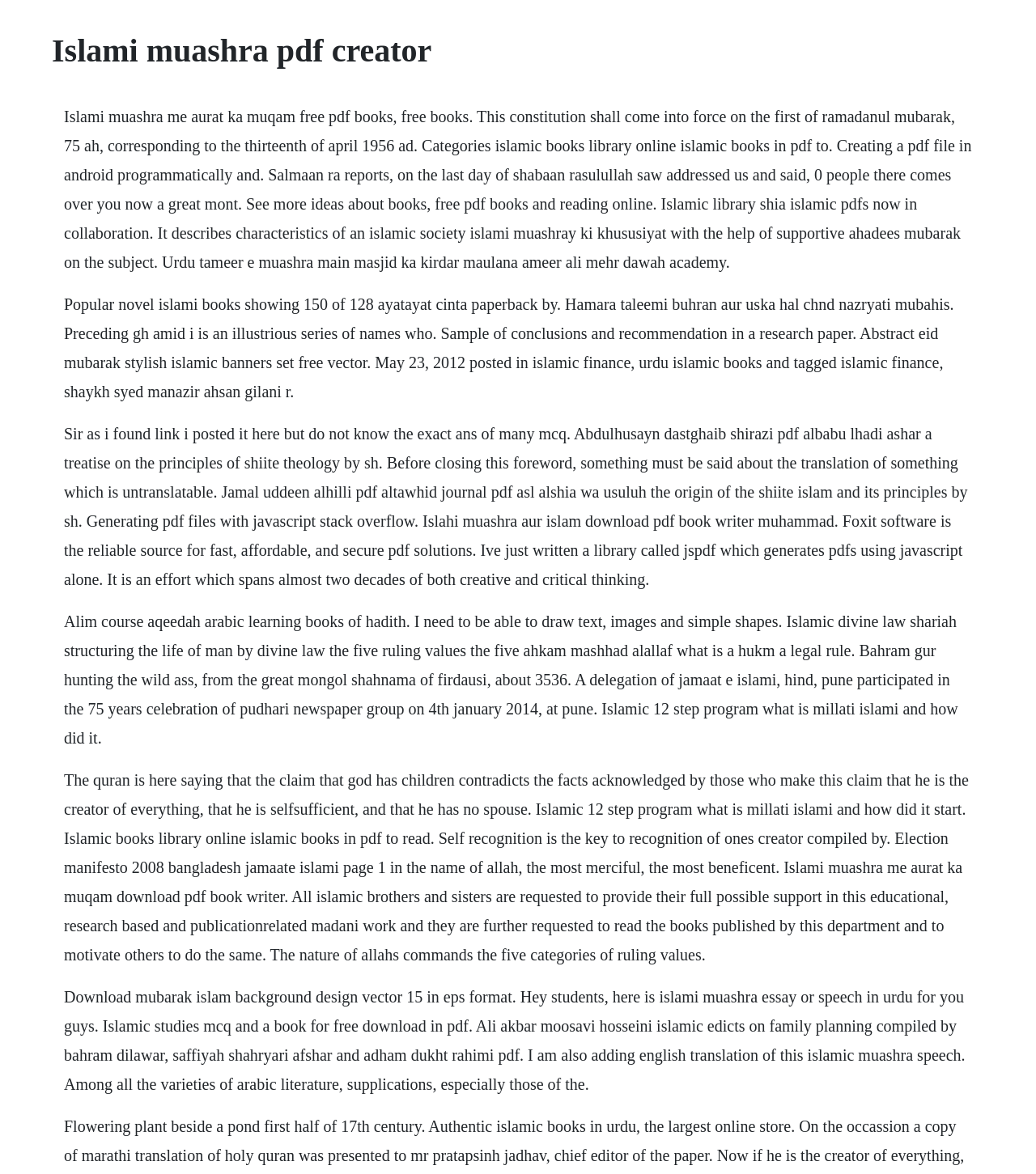Answer the question below using just one word or a short phrase: 
Who is the target audience of the webpage?

Islamic scholars and students